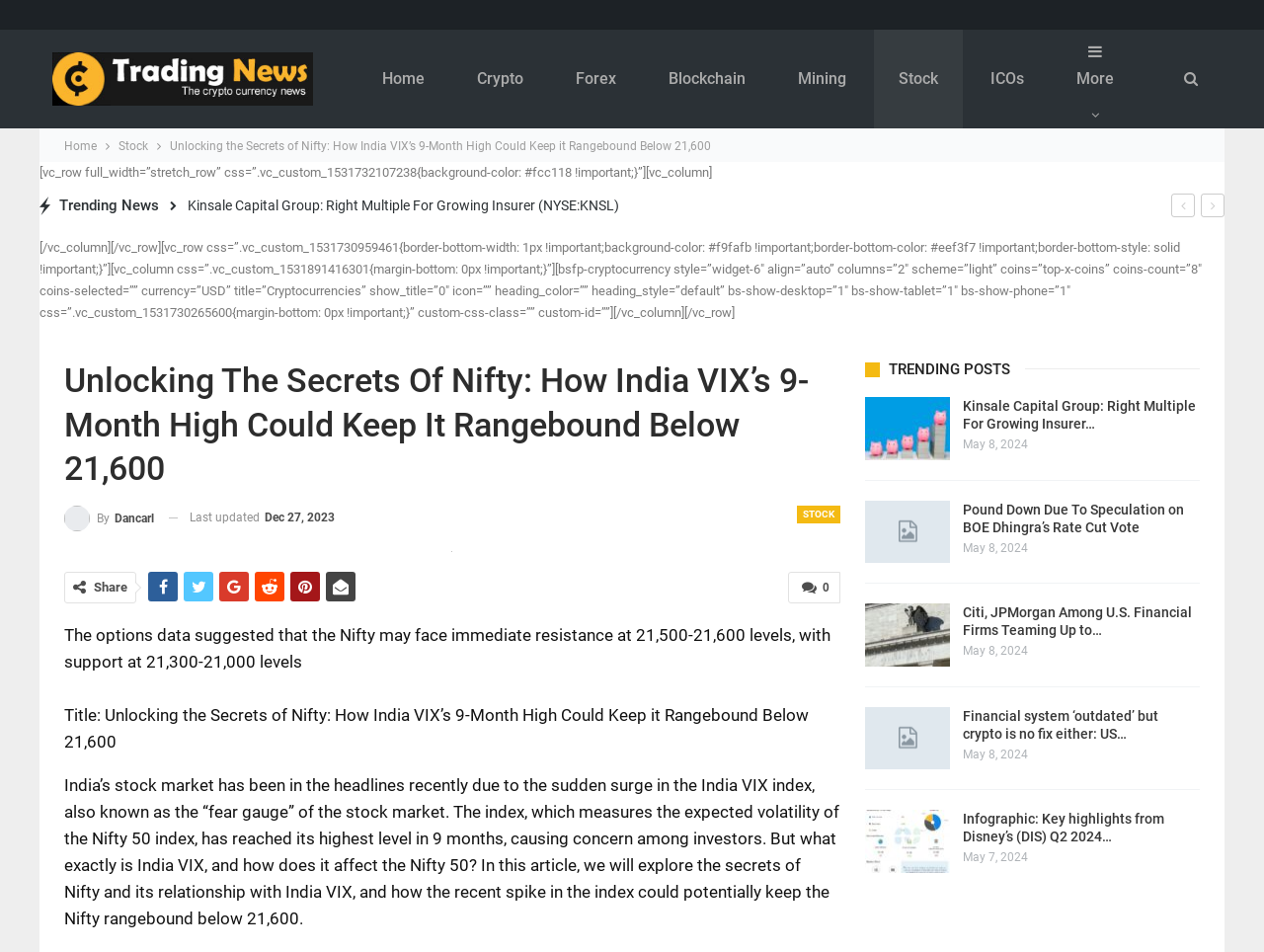Locate the bounding box coordinates of the area you need to click to fulfill this instruction: 'Read the article 'Unlocking the Secrets of Nifty: How India VIX’s 9-Month High Could Keep it Rangebound Below 21,600''. The coordinates must be in the form of four float numbers ranging from 0 to 1: [left, top, right, bottom].

[0.051, 0.377, 0.665, 0.515]